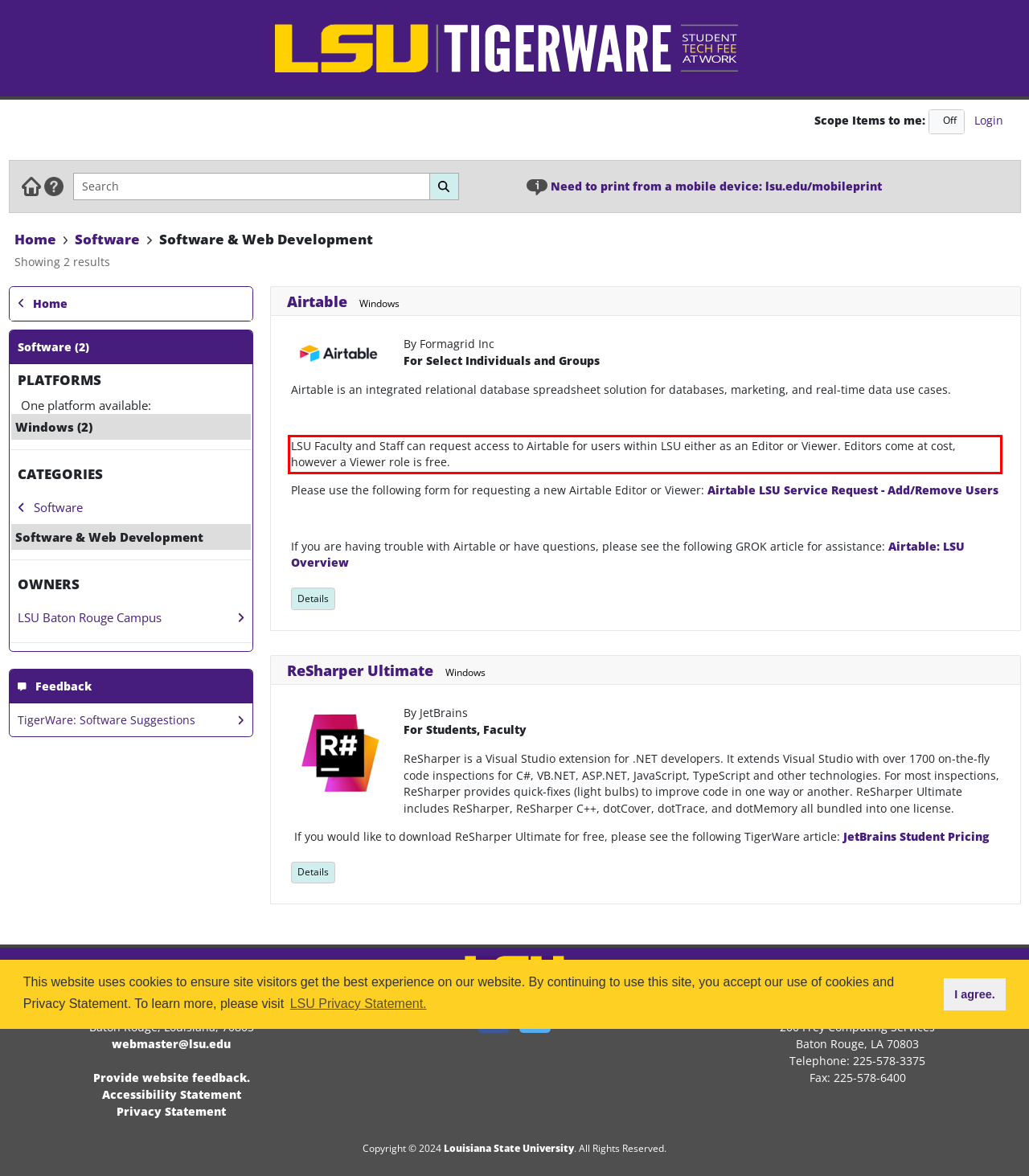Please identify and extract the text from the UI element that is surrounded by a red bounding box in the provided webpage screenshot.

LSU Faculty and Staff can request access to Airtable for users within LSU either as an Editor or Viewer. Editors come at cost, however a Viewer role is free.